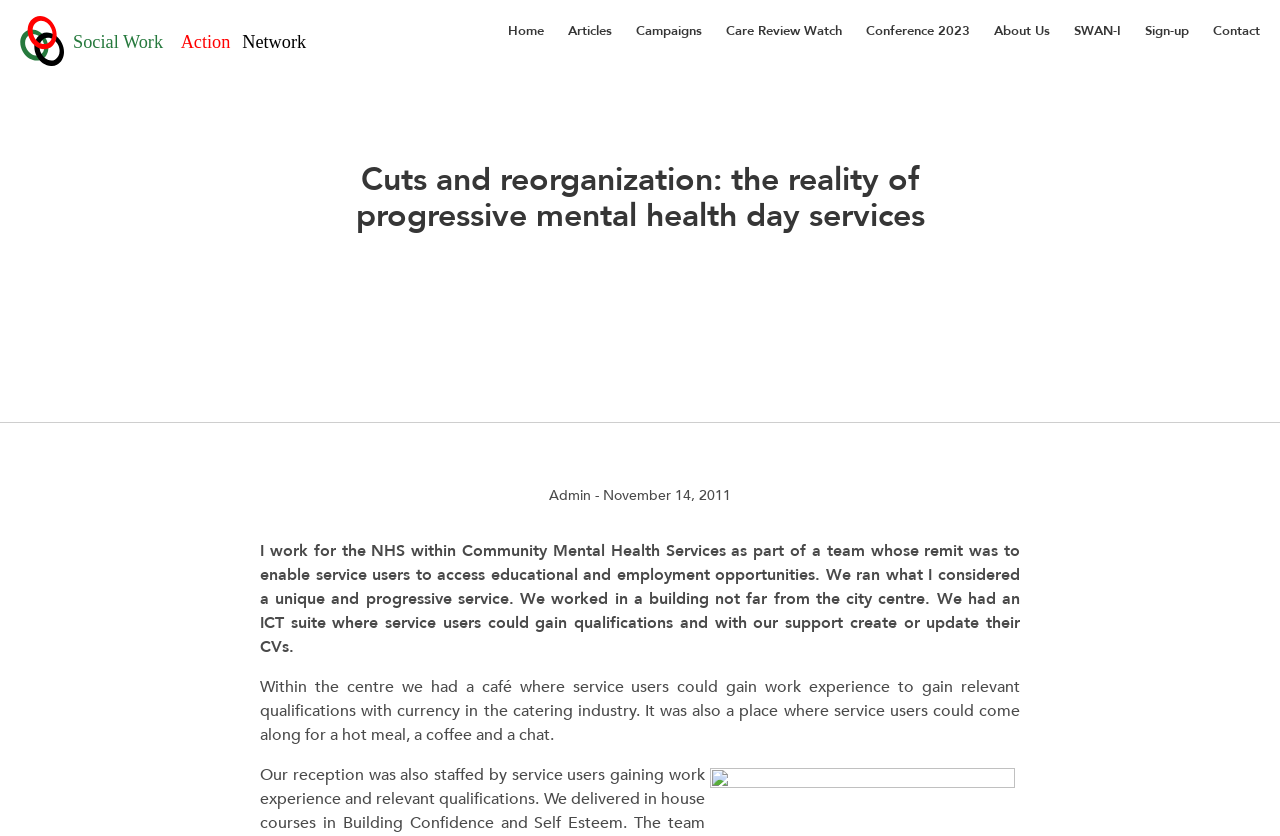Please find the bounding box coordinates of the section that needs to be clicked to achieve this instruction: "Click the Home link".

[0.388, 0.01, 0.434, 0.067]